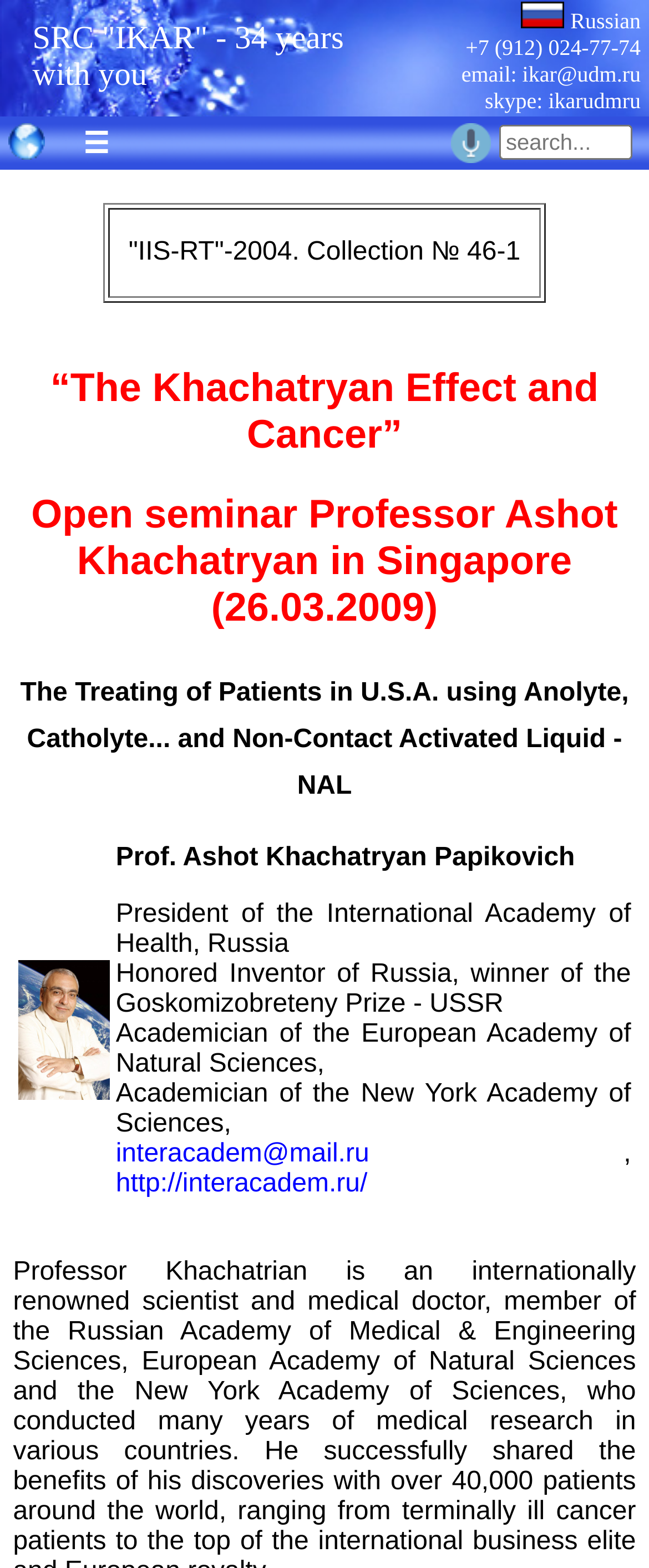Can you give a detailed response to the following question using the information from the image? What is the title of the collection mentioned on the webpage?

I found the answer by looking at the LayoutTableCell element which contains the text '“IIS-RT”-2004. Collection № 46-1' which indicates the title of the collection.